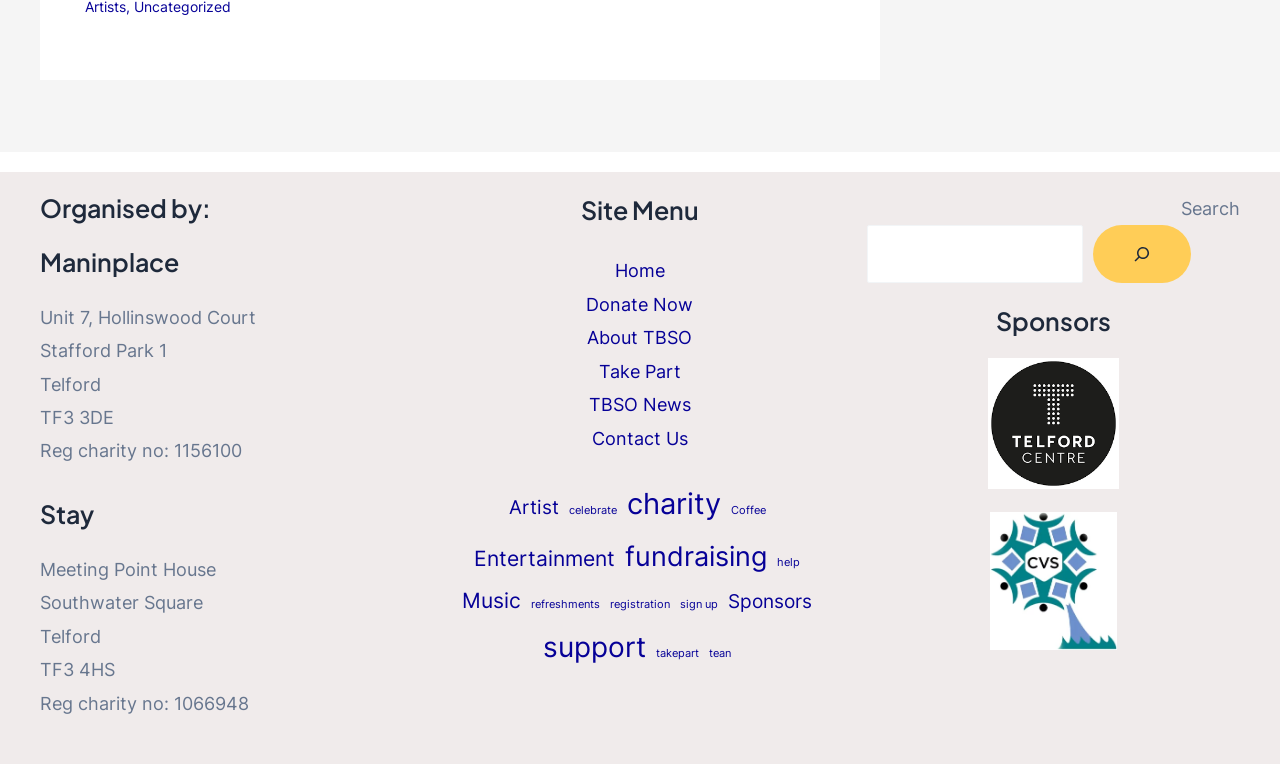Identify the bounding box coordinates of the part that should be clicked to carry out this instruction: "Click on 'Home'".

[0.48, 0.341, 0.52, 0.368]